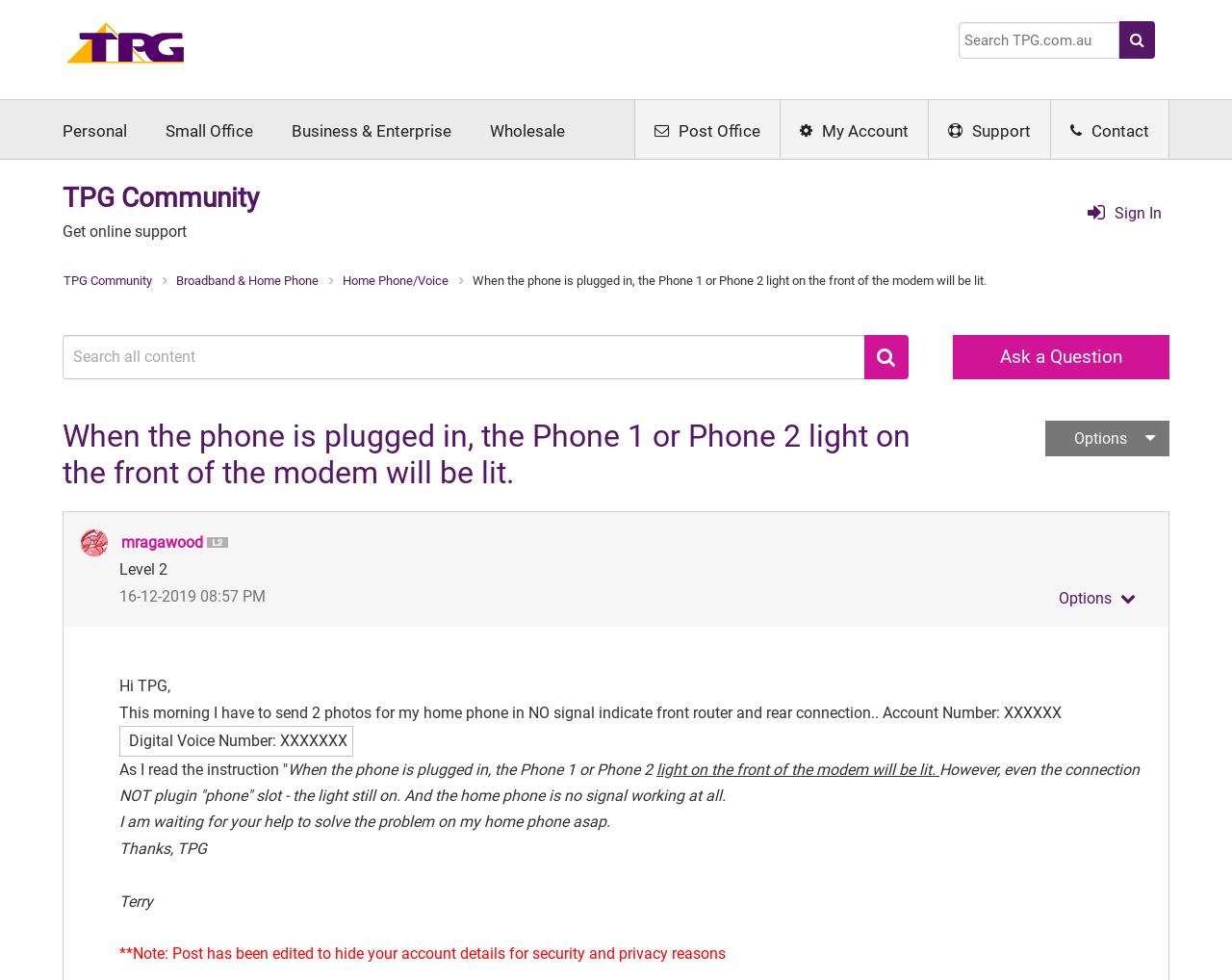Use a single word or phrase to answer this question: 
What is the topic of this community post?

Home Phone/Voice